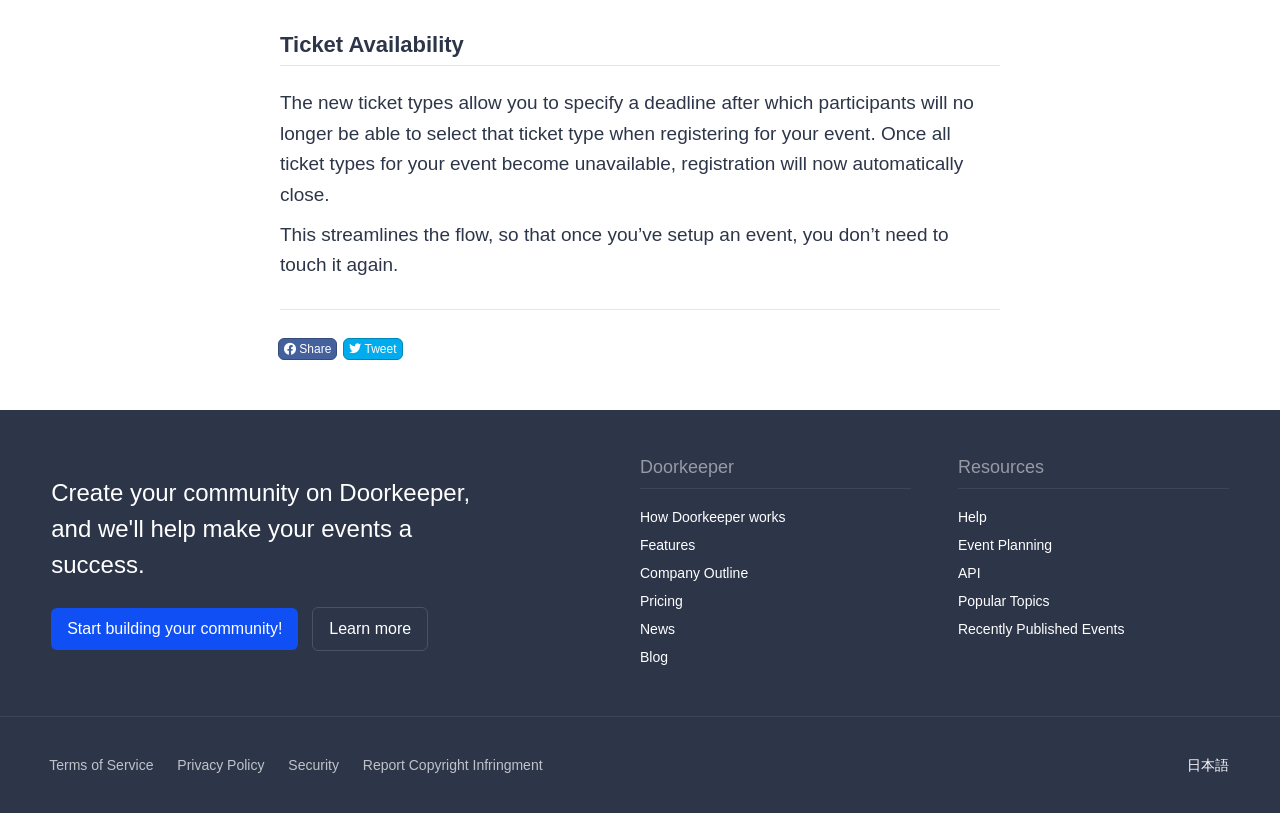Indicate the bounding box coordinates of the element that needs to be clicked to satisfy the following instruction: "Get help with event planning". The coordinates should be four float numbers between 0 and 1, i.e., [left, top, right, bottom].

[0.748, 0.626, 0.771, 0.646]